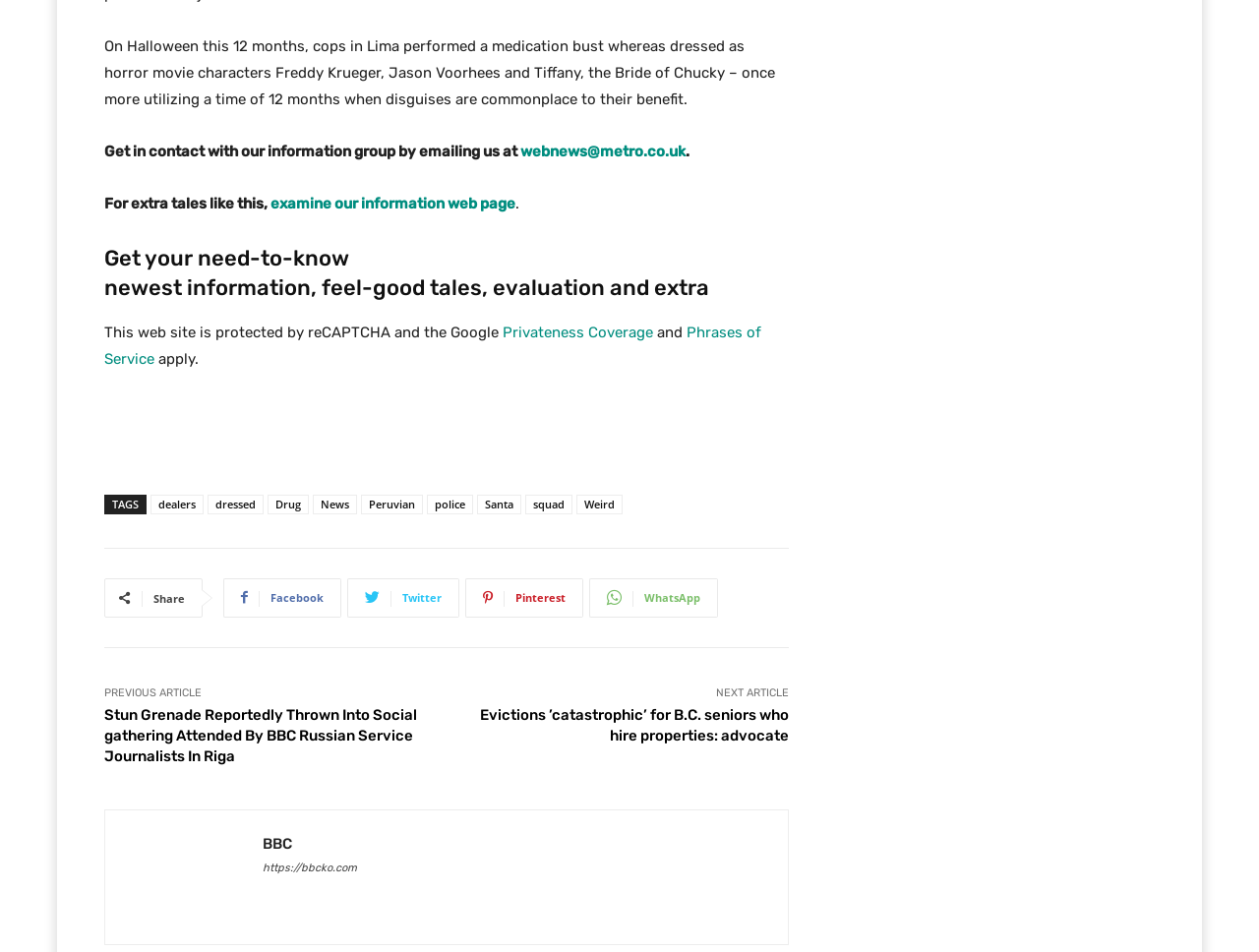Identify the bounding box coordinates for the element you need to click to achieve the following task: "Read previous article". The coordinates must be four float values ranging from 0 to 1, formatted as [left, top, right, bottom].

[0.083, 0.742, 0.331, 0.803]